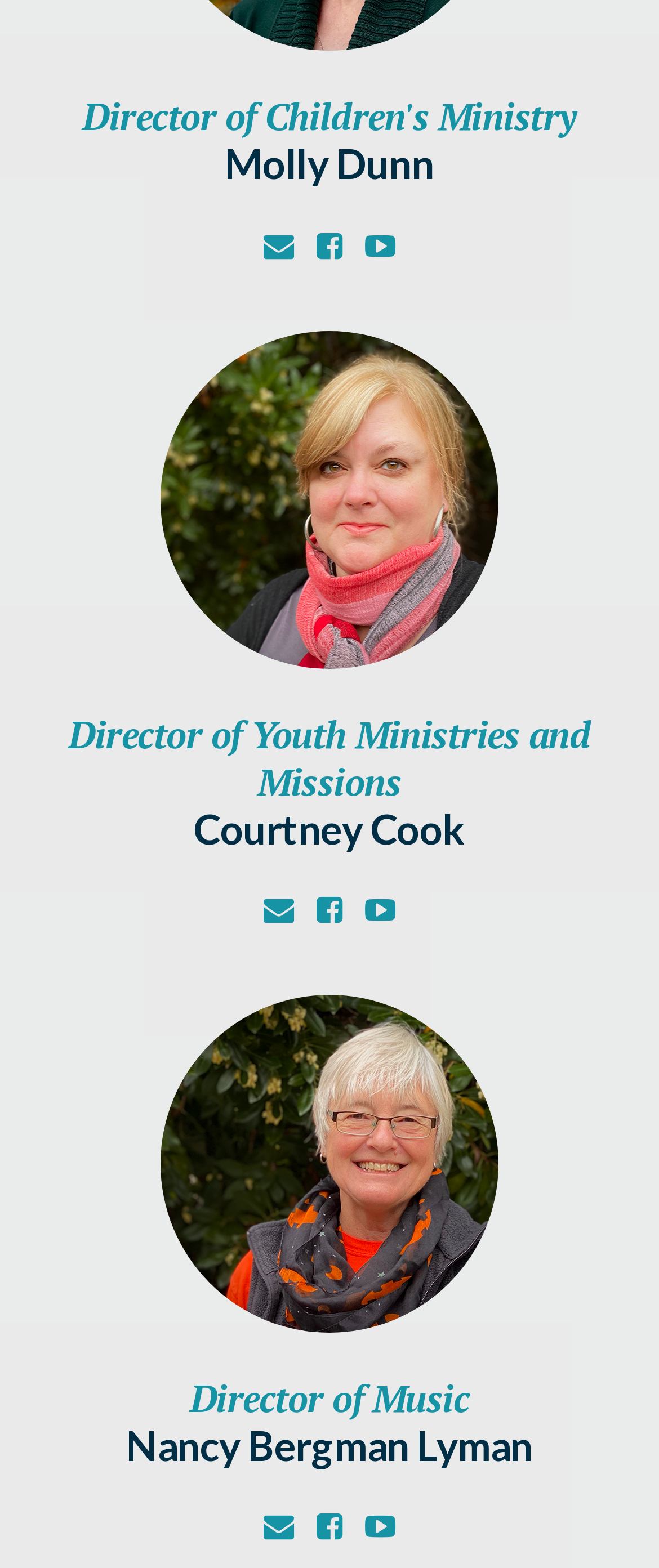Please find the bounding box coordinates of the element that needs to be clicked to perform the following instruction: "View Molly Dunn's profile". The bounding box coordinates should be four float numbers between 0 and 1, represented as [left, top, right, bottom].

[0.341, 0.089, 0.659, 0.12]